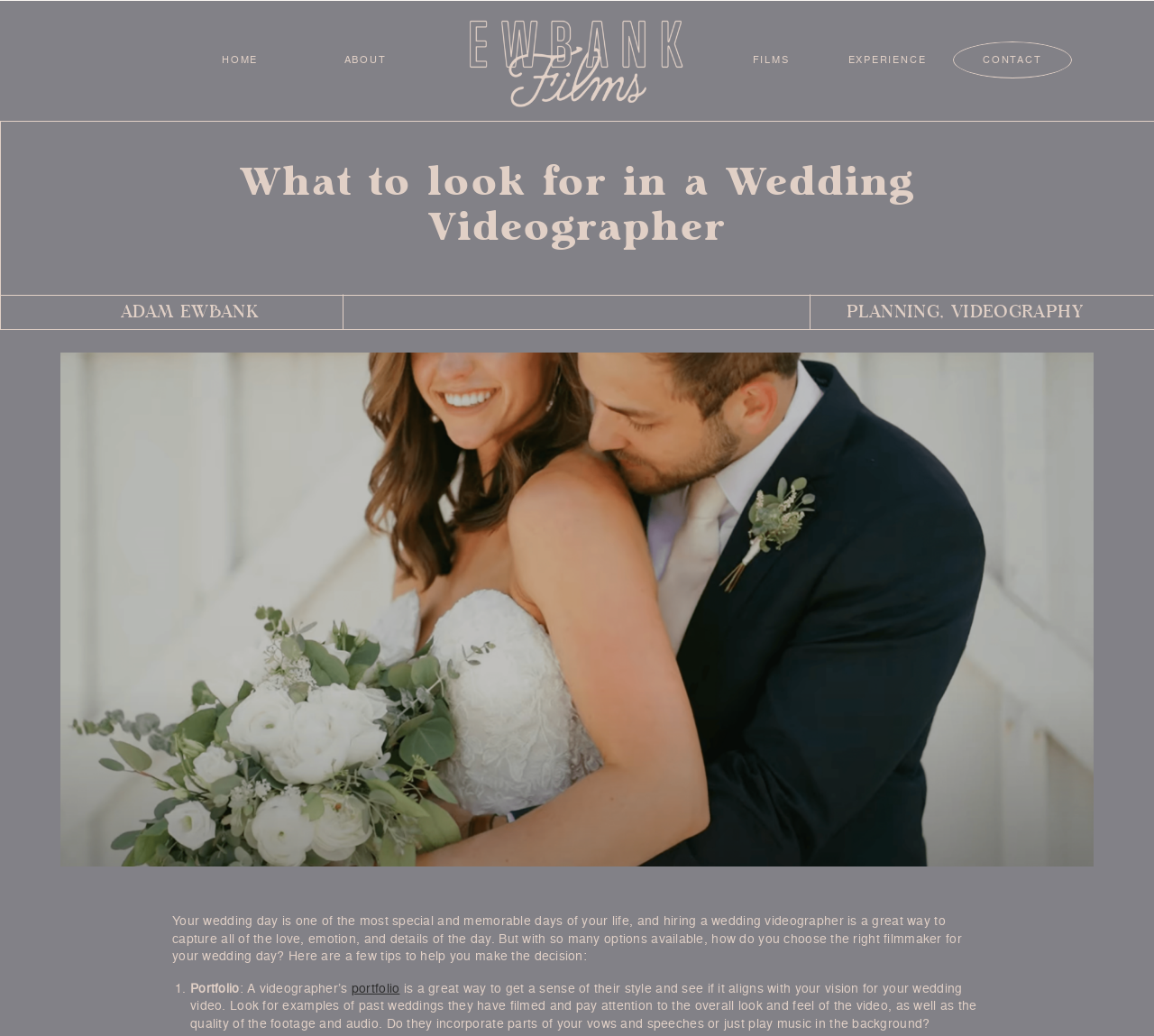Determine the bounding box coordinates of the UI element described below. Use the format (top-left x, top-left y, bottom-right x, bottom-right y) with floating point numbers between 0 and 1: parent_node: CONTACT

[0.405, 0.013, 0.595, 0.109]